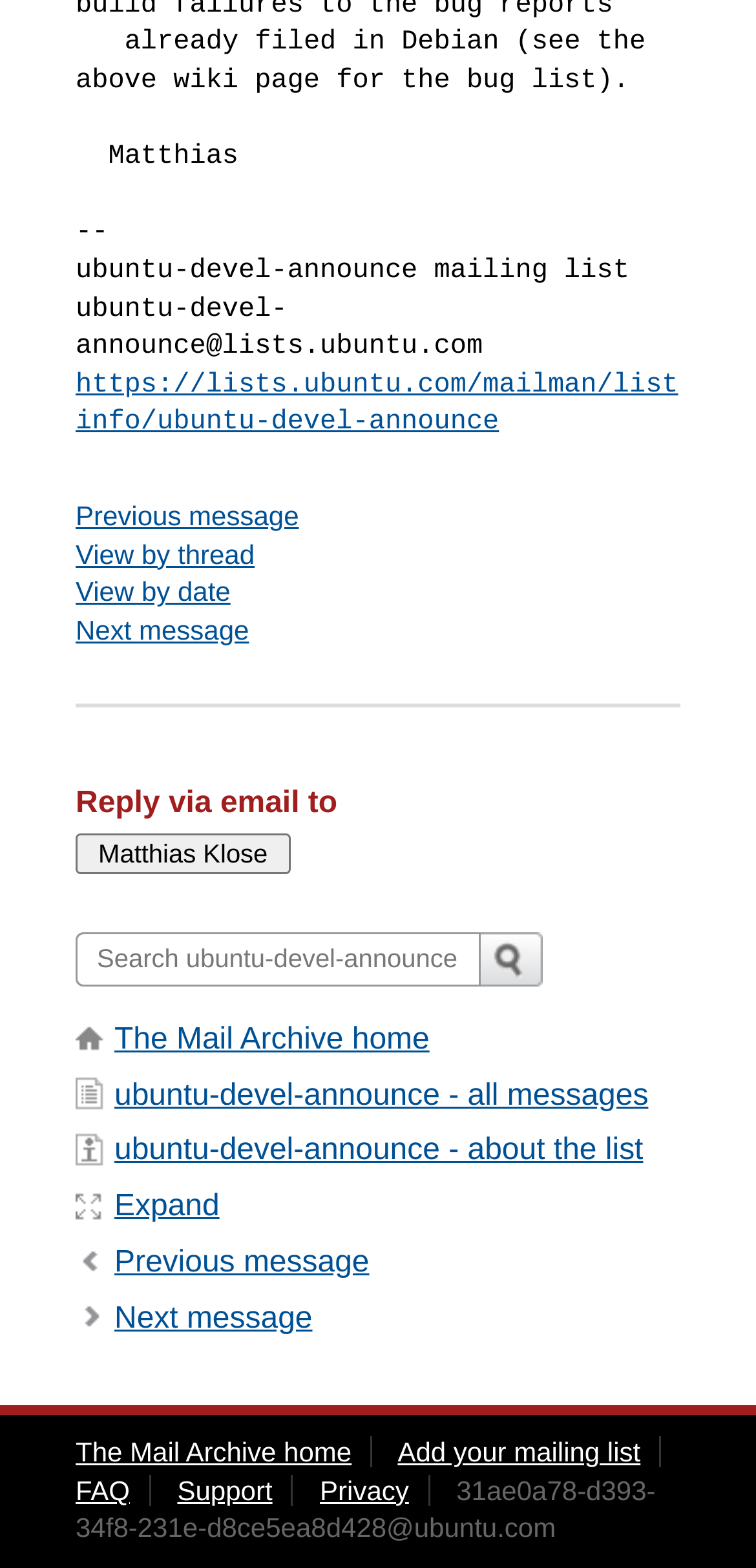Please respond to the question using a single word or phrase:
What is the purpose of the button 'Submit'?

To send a reply via email